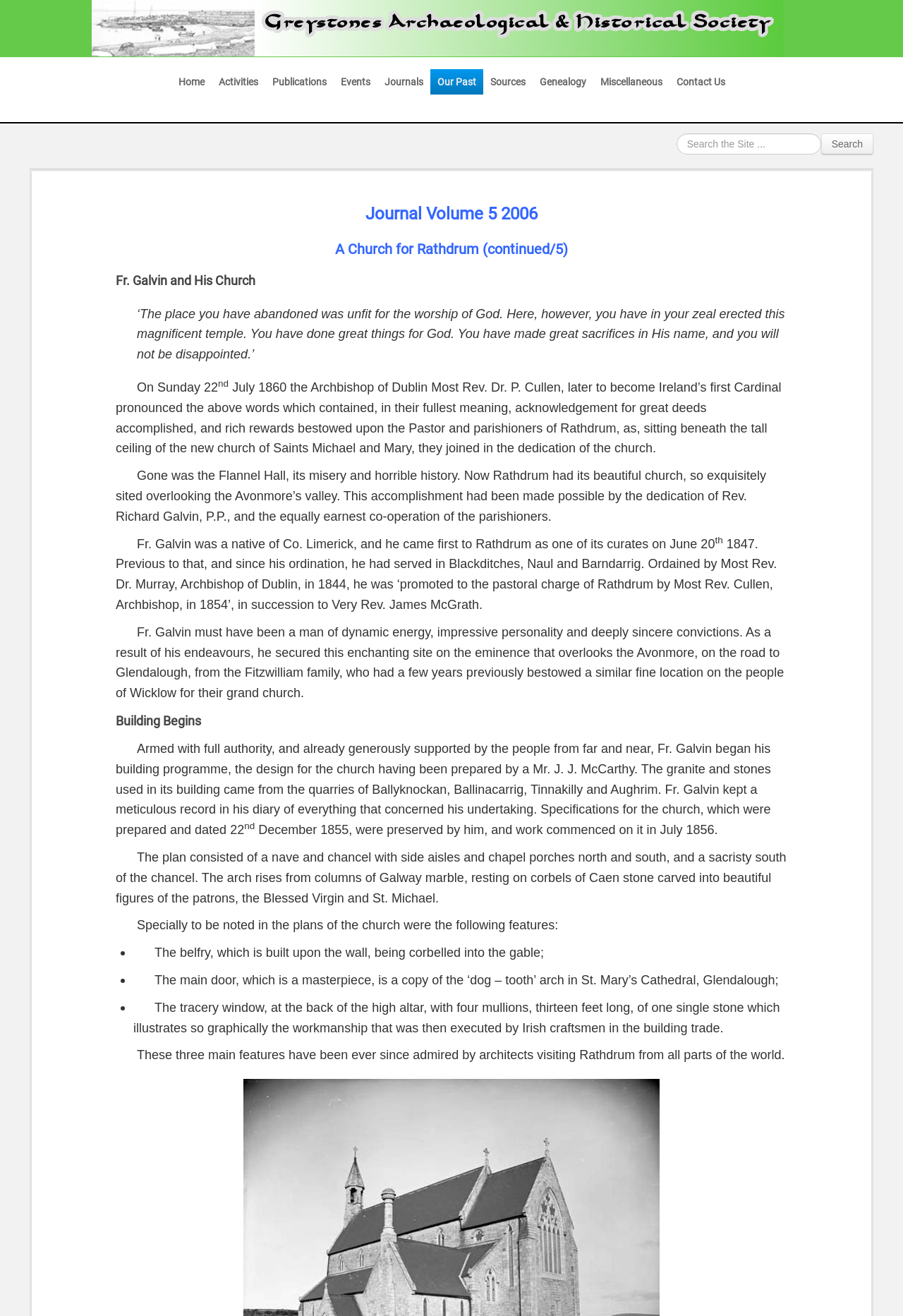Given the description "Cell Phones", determine the bounding box of the corresponding UI element.

None